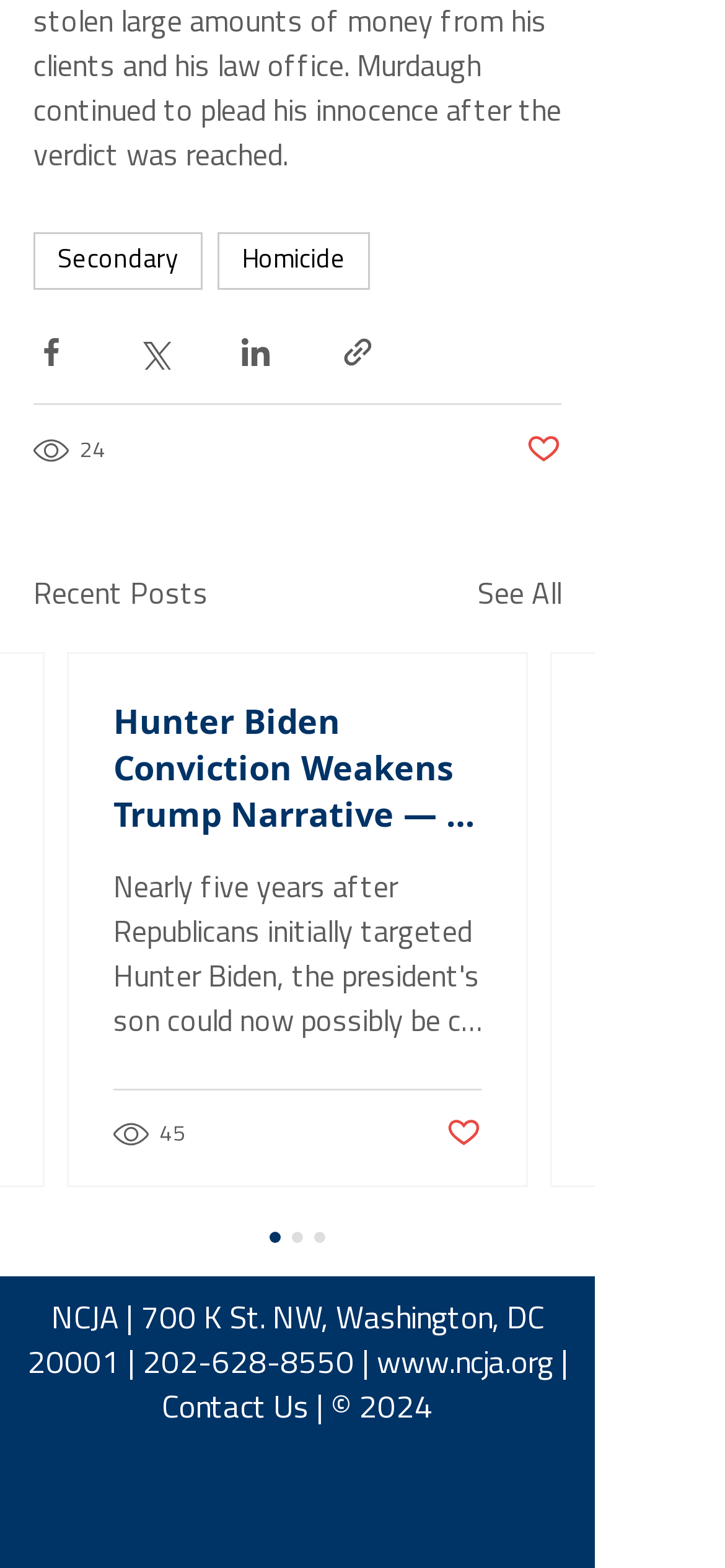Provide the bounding box coordinates of the area you need to click to execute the following instruction: "Read article about Hunter Biden Conviction".

[0.156, 0.445, 0.664, 0.534]